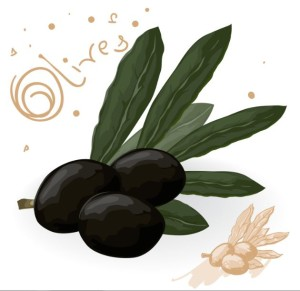Thoroughly describe what you see in the image.

The image depicts a stylized illustration of olives, accompanied by olive leaves, creating a vibrant and natural aesthetic. The olives are rendered in a glossy black finish, emphasizing their rich and nutritious appearance. Above the olives, the word "Olives" is artistically inscribed, highlighting the focus of the image. This visual representation connects to the text discussing the benefits of olive oil as a moisturizer and a natural remedy for angular cheilitis, a condition affecting the corners of the mouth. Olive oil's application is suggested as a treatment for the inflammation, reinforcing the imagery's relevance to health and well-being. The combination of the olives and their leaves symbolizes not just culinary use, but also the therapeutic properties associated with olive oil.